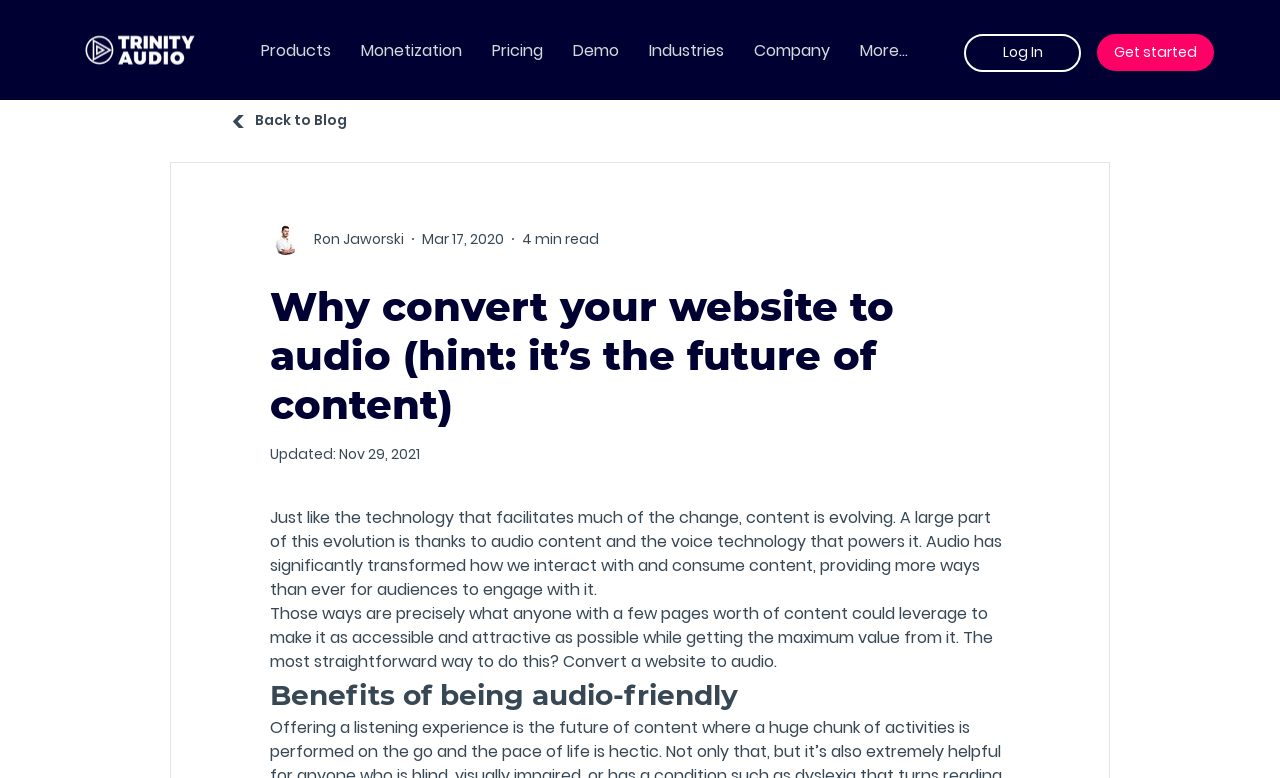Identify the bounding box coordinates necessary to click and complete the given instruction: "Click on the 'Get started' button".

[0.857, 0.043, 0.948, 0.092]